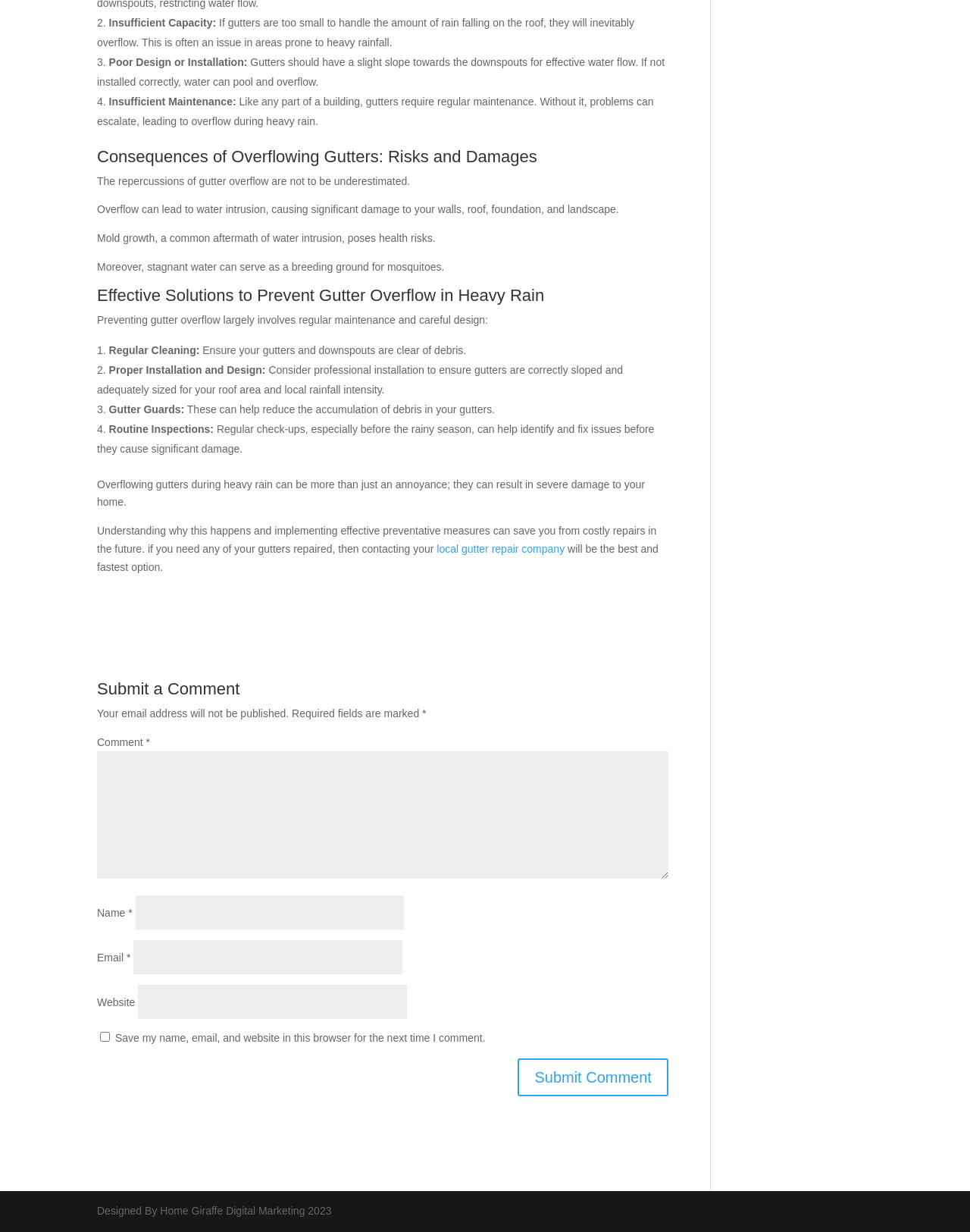For the element described, predict the bounding box coordinates as (top-left x, top-left y, bottom-right x, bottom-right y). All values should be between 0 and 1. Element description: parent_node: Email * aria-describedby="email-notes" name="email"

[0.138, 0.763, 0.415, 0.791]